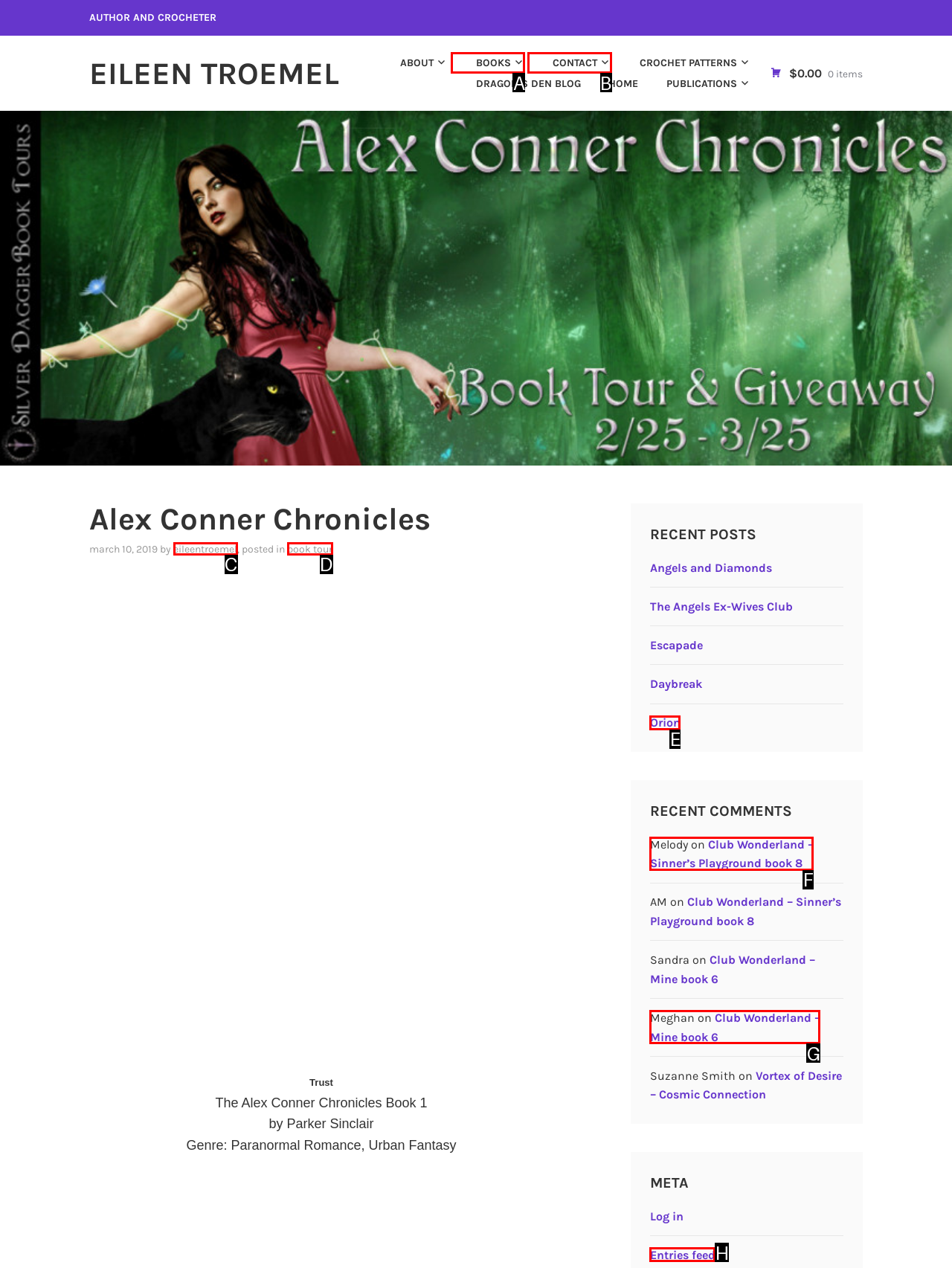From the available choices, determine which HTML element fits this description: Contact Respond with the correct letter.

B